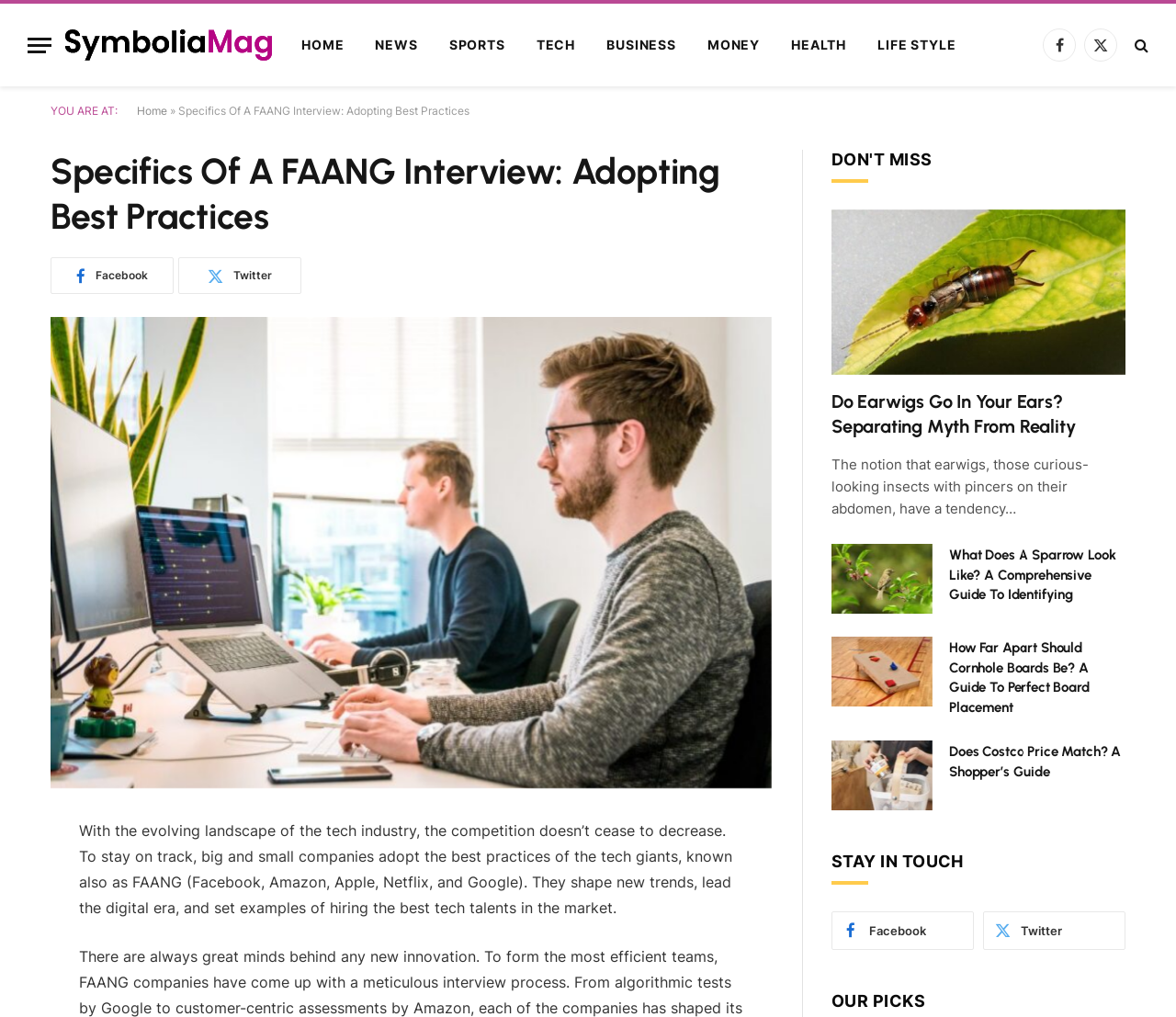Write a detailed summary of the webpage.

This webpage is about Symboli Mag, a news and information website. At the top left corner, there is a menu button and a link to the website's logo, Symboli Mag. Next to the logo, there are navigation links to different sections of the website, including HOME, NEWS, SPORTS, TECH, BUSINESS, MONEY, HEALTH, and LIFE STYLE. 

On the top right corner, there are social media links to Facebook, Twitter, and another unknown platform. Below the navigation links, there is a breadcrumb trail indicating the current page, "Specifics Of A FAANG Interview: Adopting Best Practices". 

The main content of the webpage is an article about FAANG companies (Facebook, Amazon, Apple, Netflix, and Google) and their best practices in the tech industry. The article is accompanied by a large image. 

On the right side of the webpage, there is a section titled "DON'T MISS" with three articles, each with a link, image, and brief summary. The articles are about earwigs, sparrows, and cornhole boards. 

At the bottom of the webpage, there are links to share the article on social media, a section titled "STAY IN TOUCH" with links to Facebook and Twitter, and a section titled "OUR PICKS".